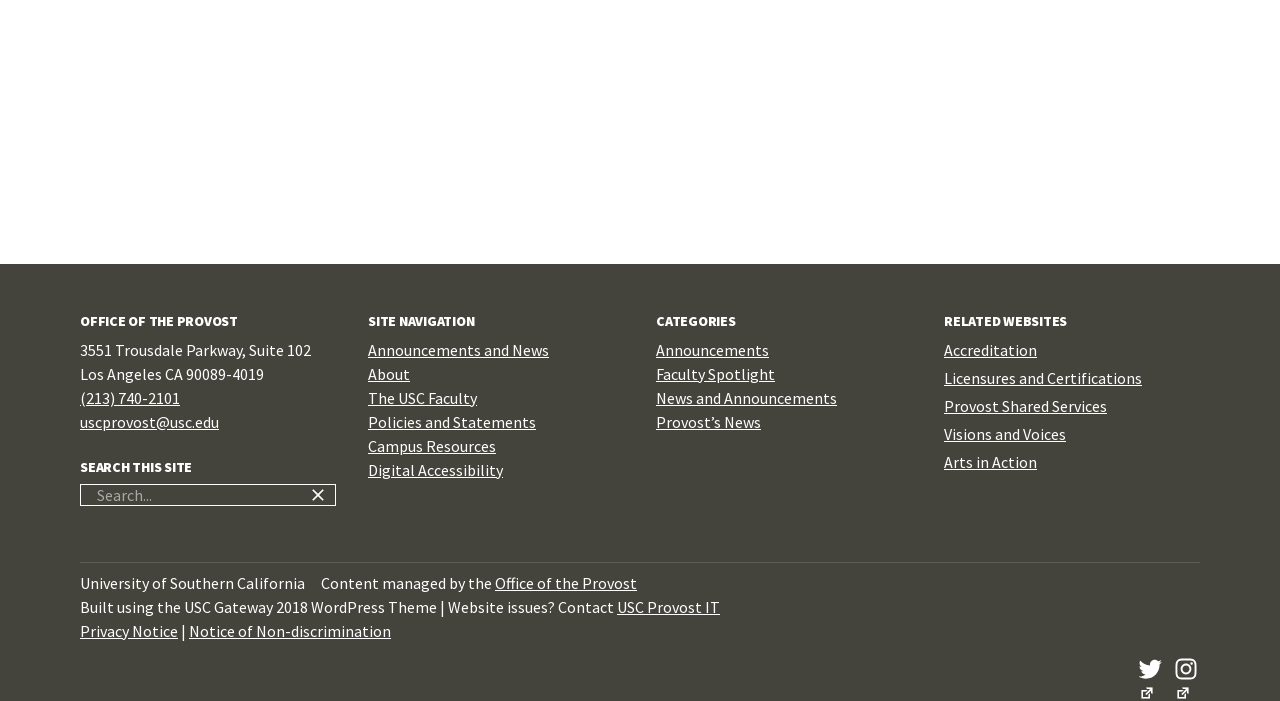Using the information in the image, could you please answer the following question in detail:
What is the name of the university?

I found the name of the university by looking at the static text element 'University of Southern California' which is located at the bottom of the page.